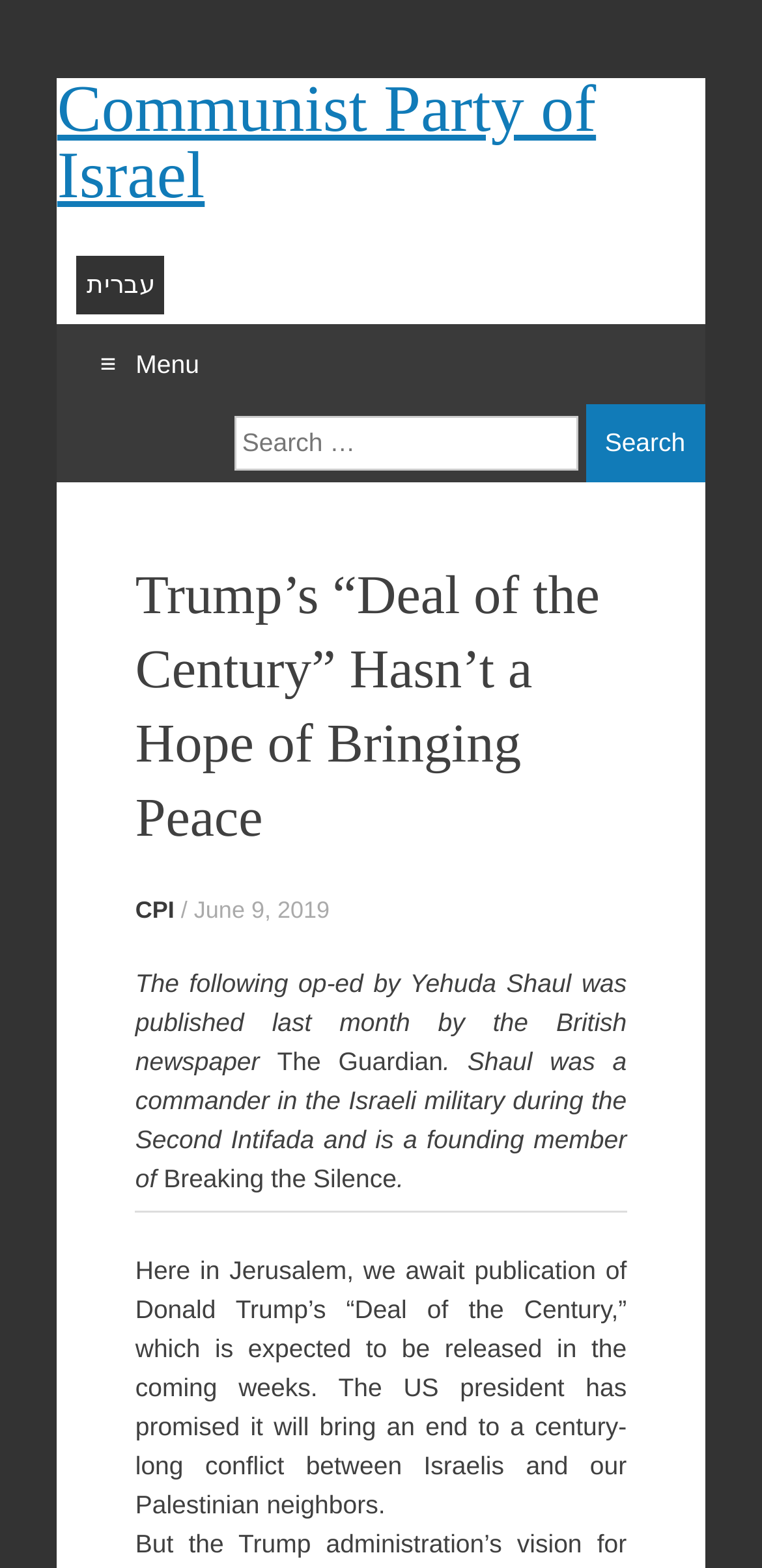Can you specify the bounding box coordinates of the area that needs to be clicked to fulfill the following instruction: "Click the Communist Party of Israel link"?

[0.075, 0.05, 0.925, 0.207]